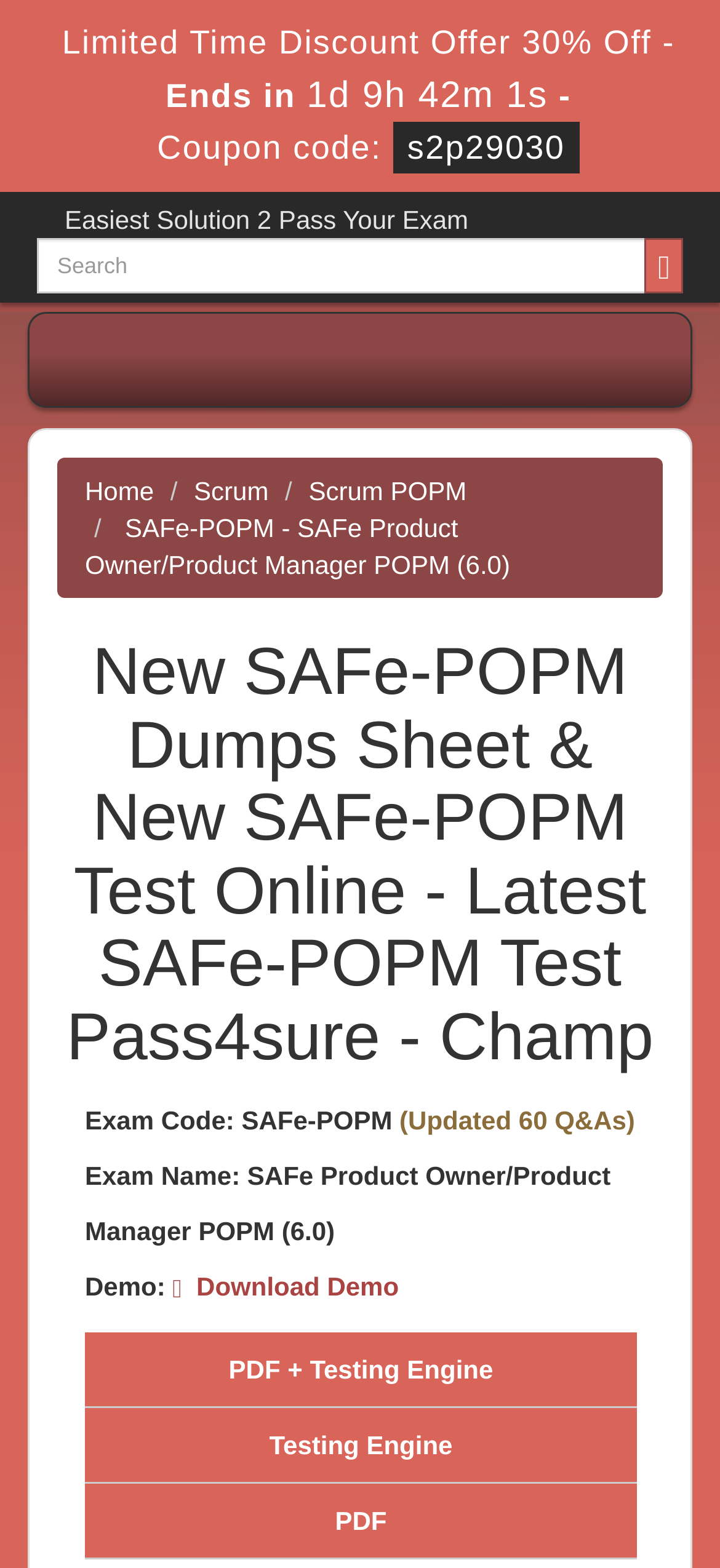Identify the bounding box of the HTML element described as: "name="query" placeholder="Search"".

[0.051, 0.152, 0.899, 0.187]